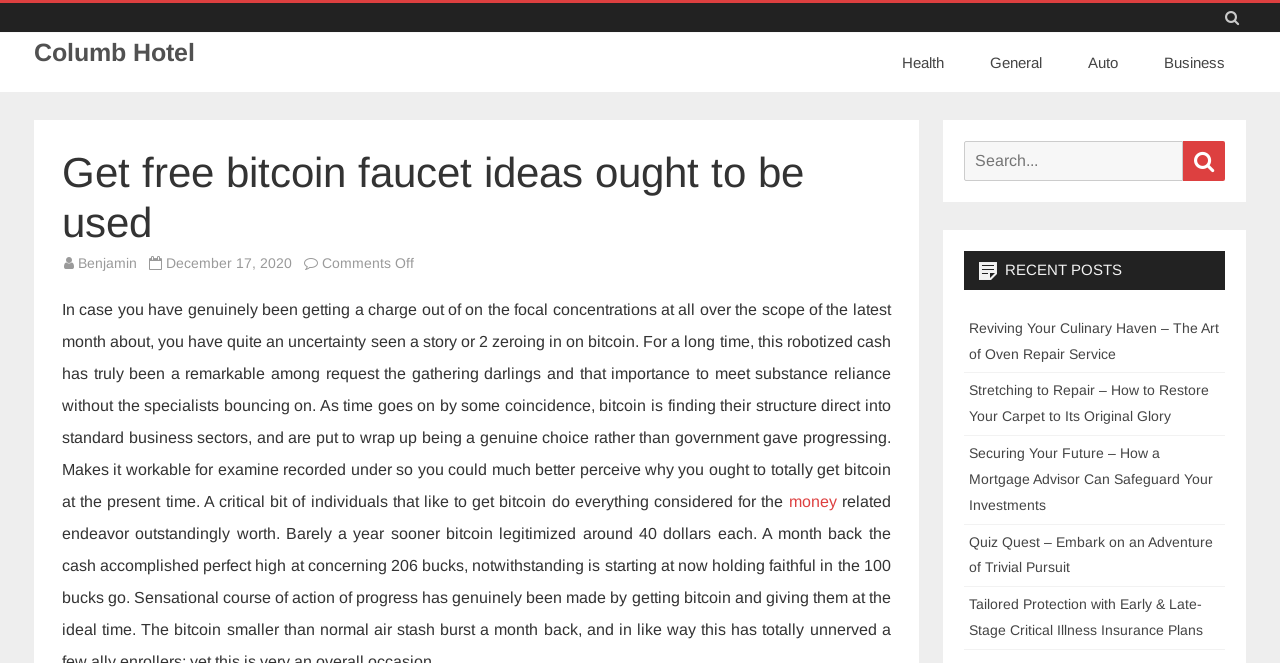What is the title of the recent post 'Reviving Your Culinary Haven'?
Based on the image, give a concise answer in the form of a single word or short phrase.

The Art of Oven Repair Service